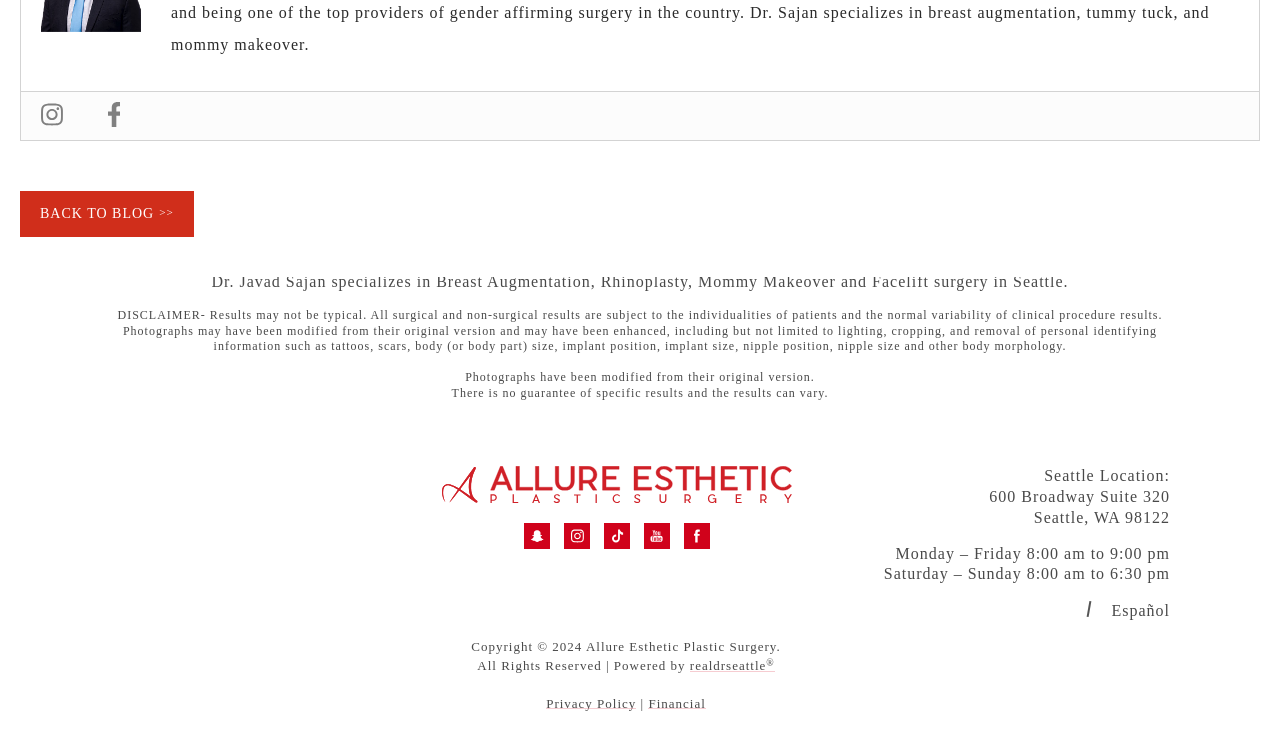Provide a one-word or short-phrase response to the question:
What is the address of the Seattle location?

600 Broadway #320, Seattle, WA 98122